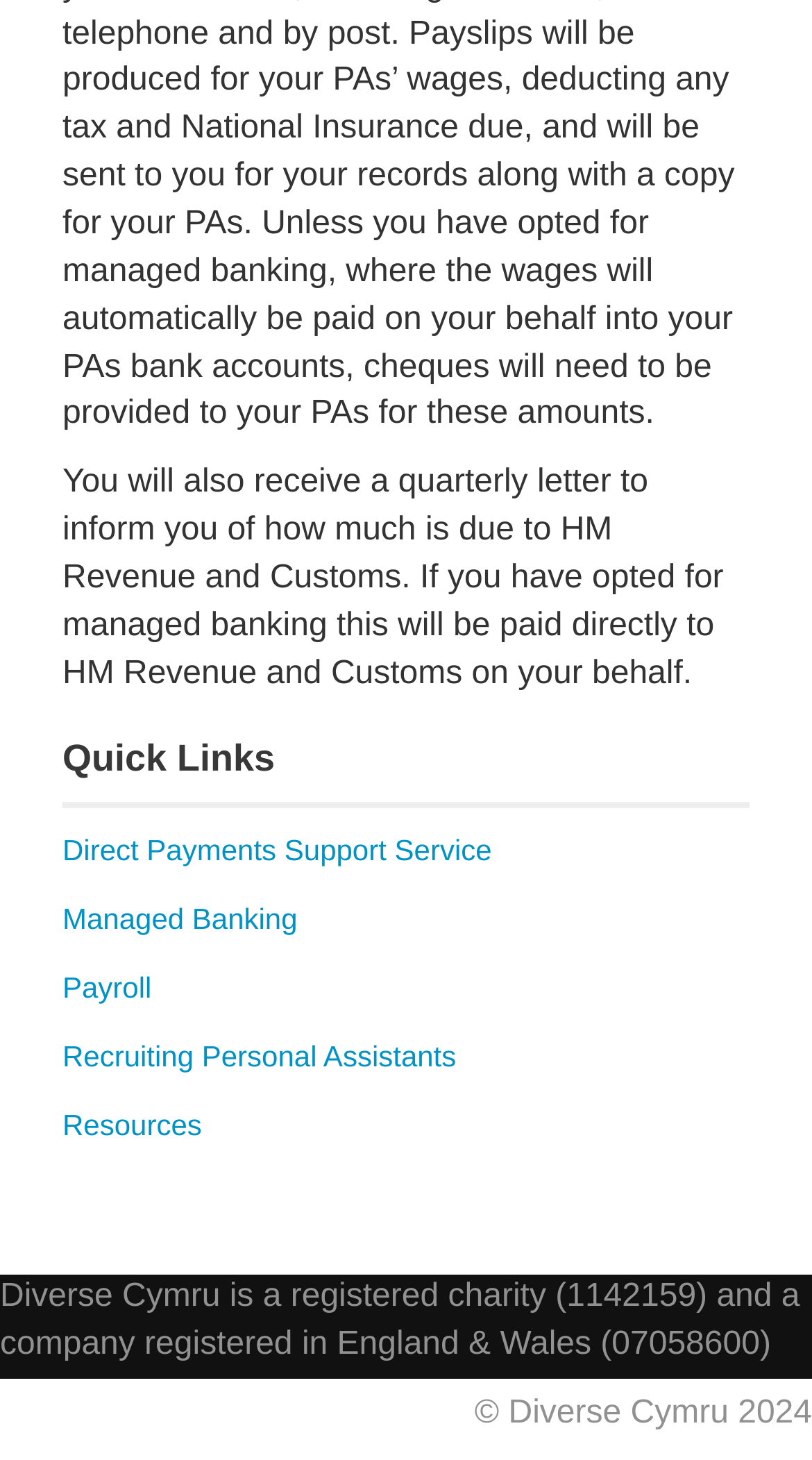What is the registration number of Diverse Cymru?
Refer to the screenshot and deliver a thorough answer to the question presented.

The StaticText element at the bottom of the webpage mentions that Diverse Cymru is a company registered in England & Wales with the registration number 07058600.